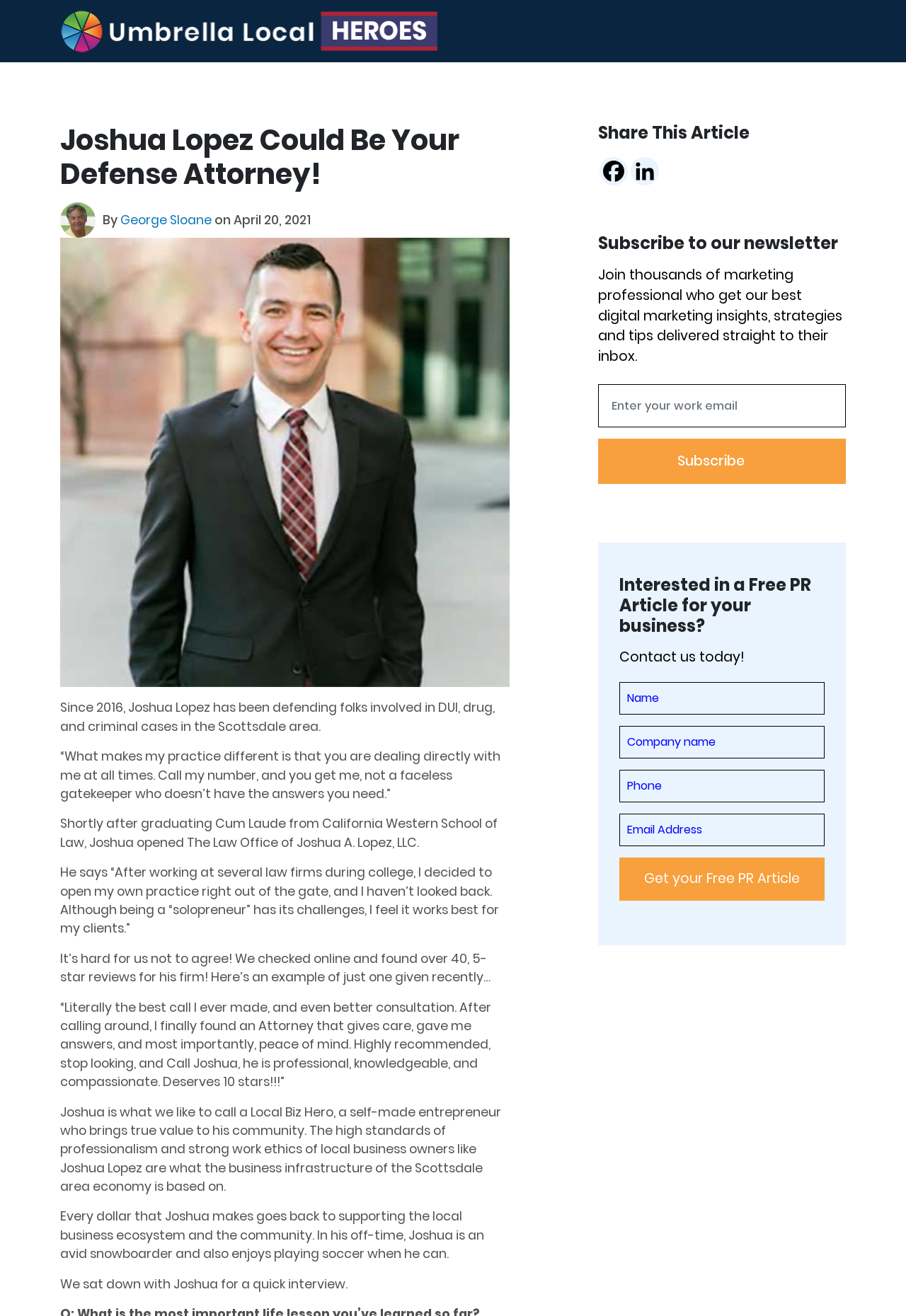What is Joshua Lopez's profession?
Please analyze the image and answer the question with as much detail as possible.

Based on the webpage content, Joshua Lopez is a defense attorney who has been defending folks involved in DUI, drug, and criminal cases in the Scottsdale area since 2016.